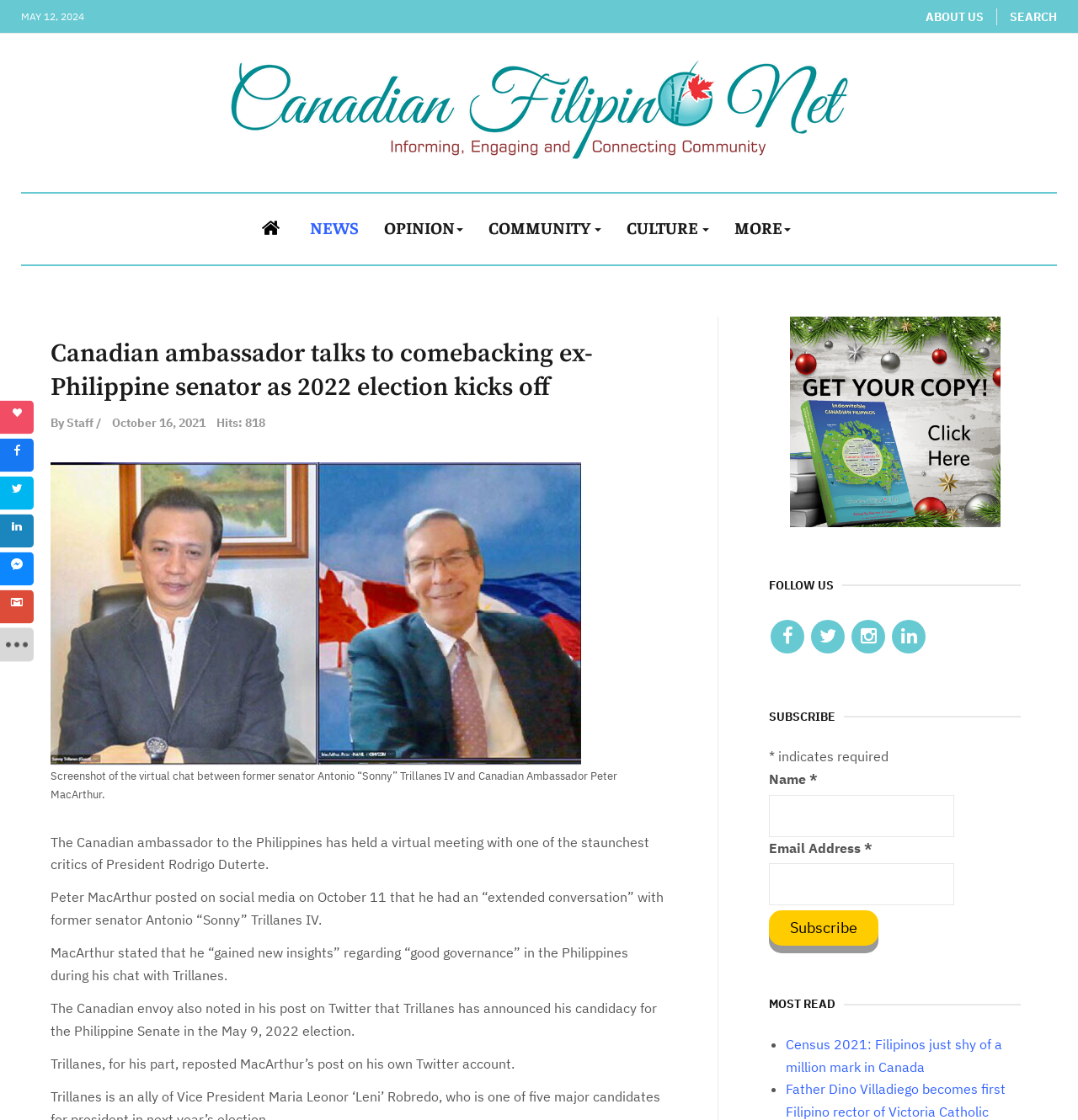Ascertain the bounding box coordinates for the UI element detailed here: "Community". The coordinates should be provided as [left, top, right, bottom] with each value being a float between 0 and 1.

[0.453, 0.173, 0.558, 0.233]